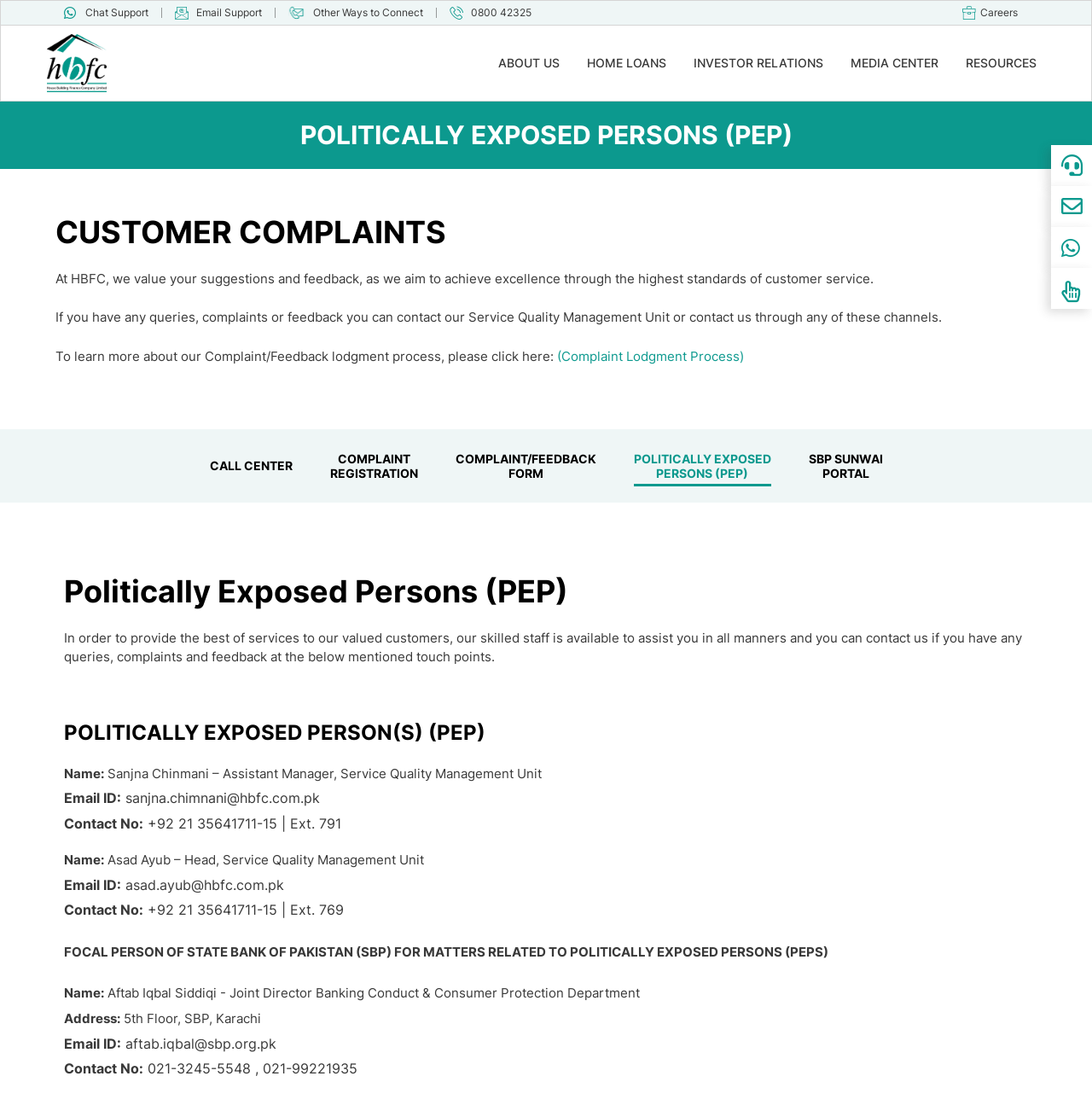Can you give a detailed response to the following question using the information from the image? What is the purpose of the Complaint/Feedback lodgment process?

I found the purpose of the Complaint/Feedback lodgment process by reading the text above the link '(Complaint Lodgment Process)'. It says 'At HBFC, we value your suggestions and feedback, as we aim to achieve excellence through the highest standards of customer service'.